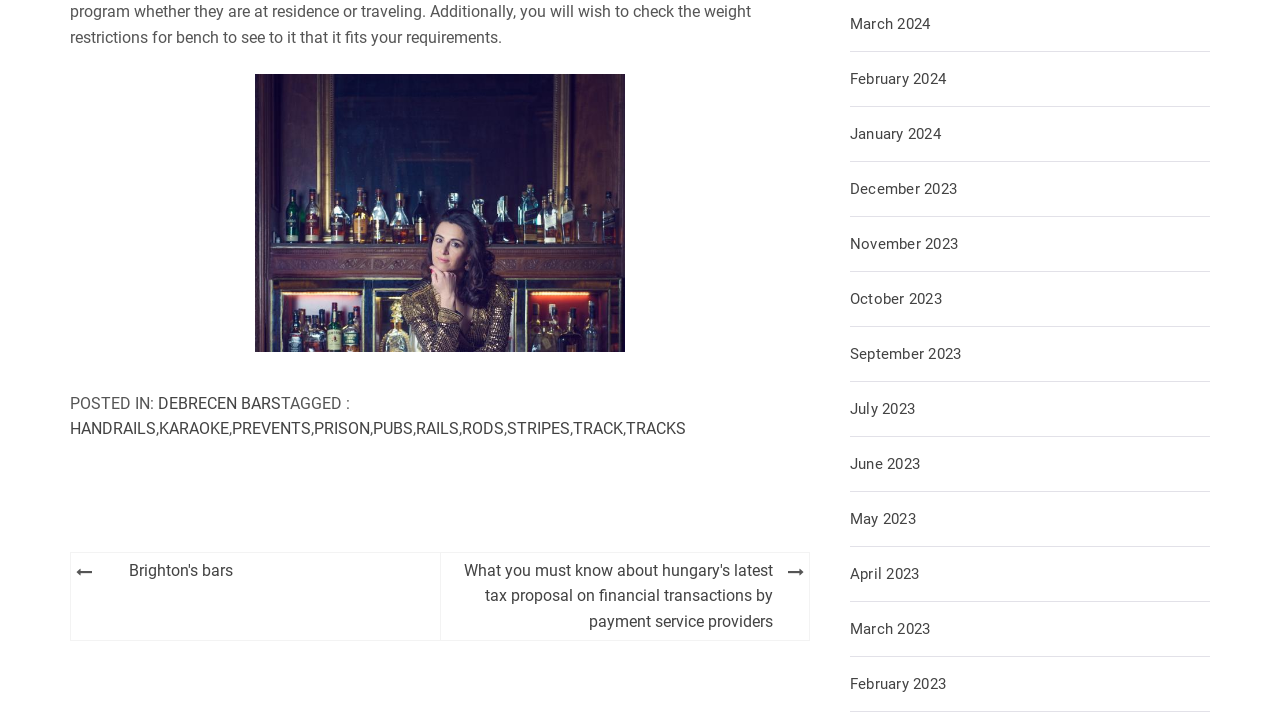What is the title of the previous post?
Using the image as a reference, answer the question in detail.

The title of the previous post can be found in the 'Post navigation' section, where it says 'Brighton's bars' as a link, indicating that it is the title of the previous post.